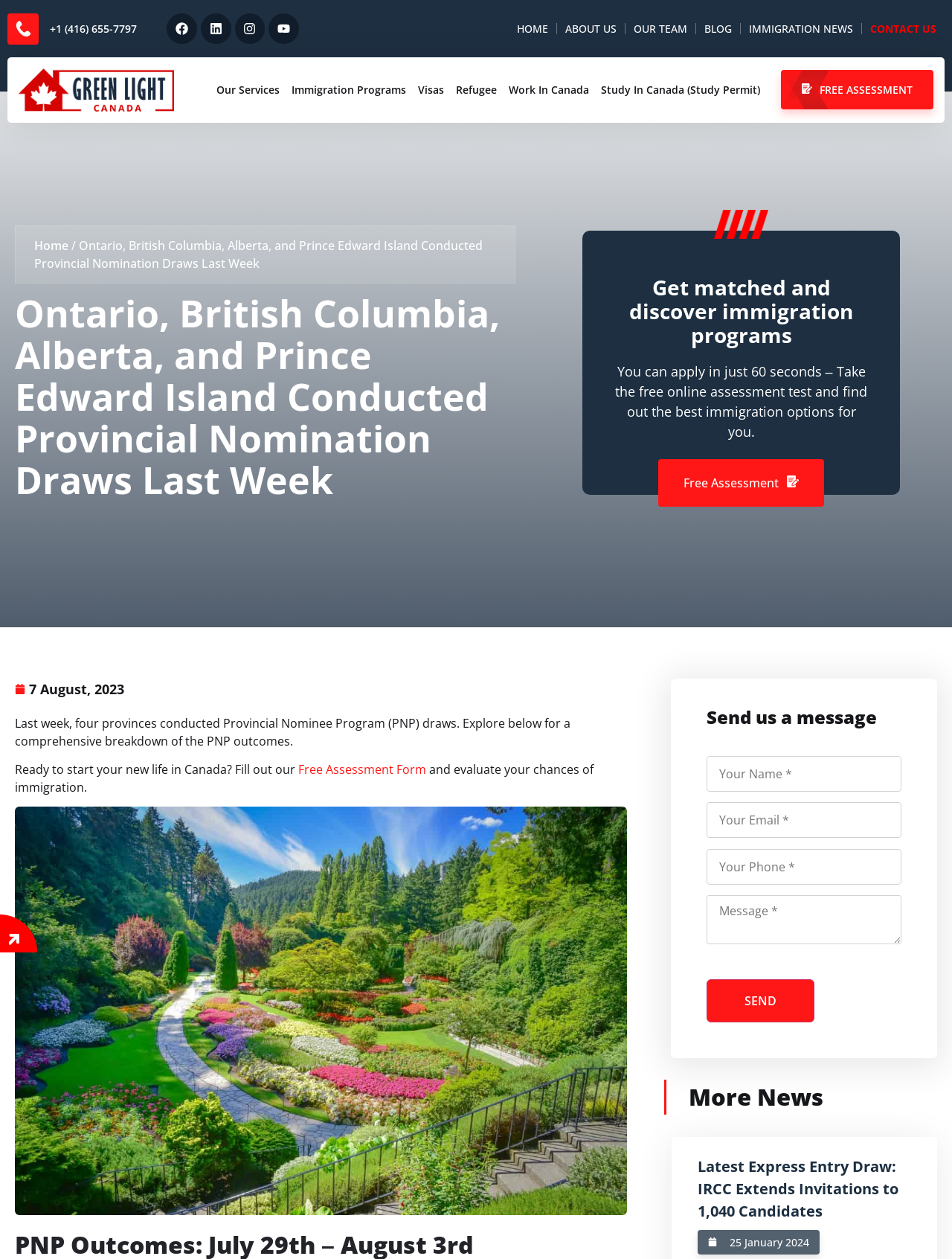Please reply with a single word or brief phrase to the question: 
How many textboxes are there in the contact form?

4